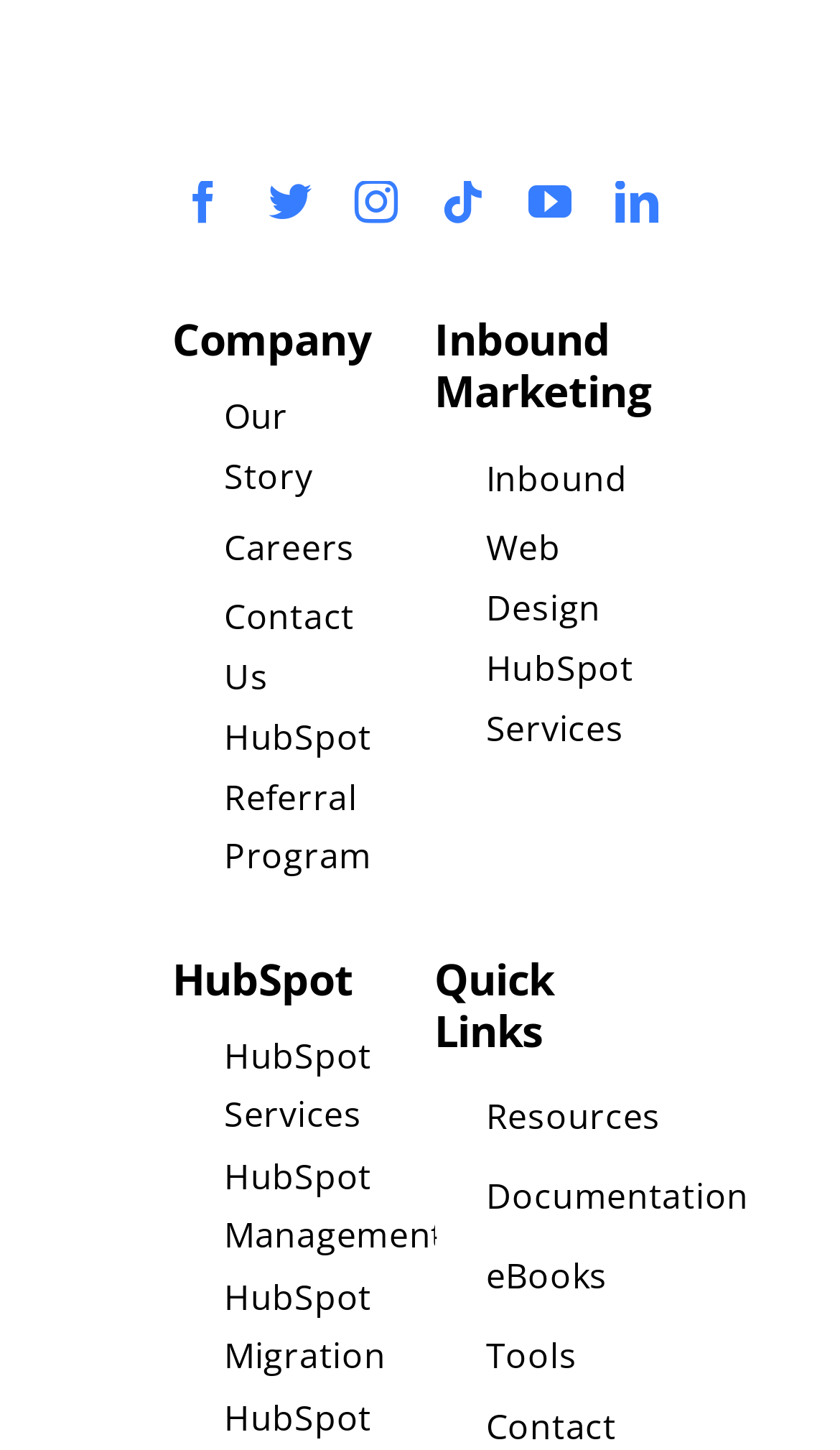Please specify the bounding box coordinates of the clickable region to carry out the following instruction: "Filter spectrum with Hann band". The coordinates should be four float numbers between 0 and 1, in the format [left, top, right, bottom].

None